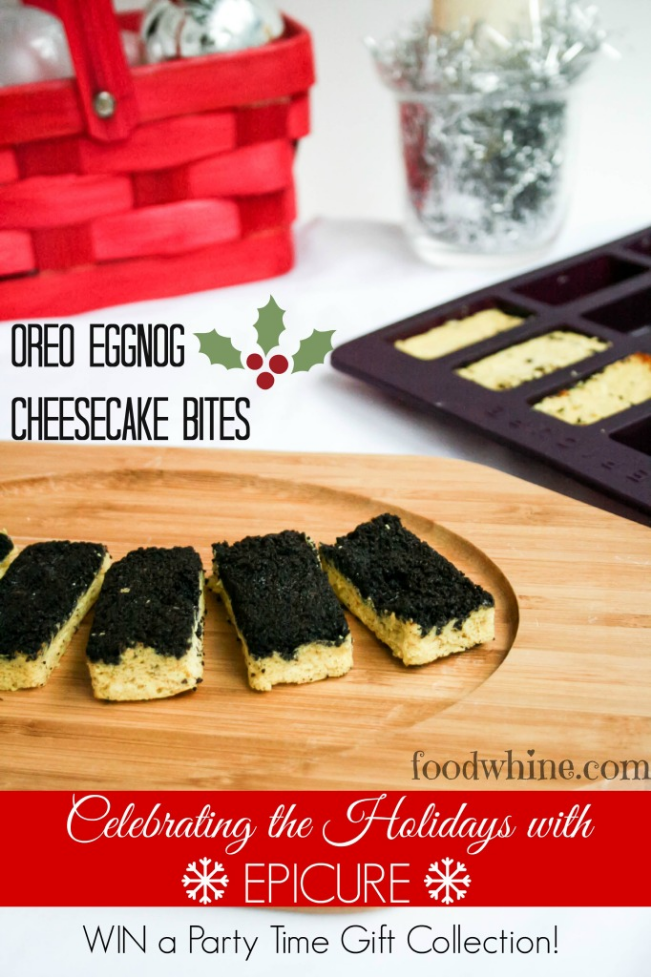What is the color of the basket in the background?
Please use the image to provide a one-word or short phrase answer.

Vibrant red